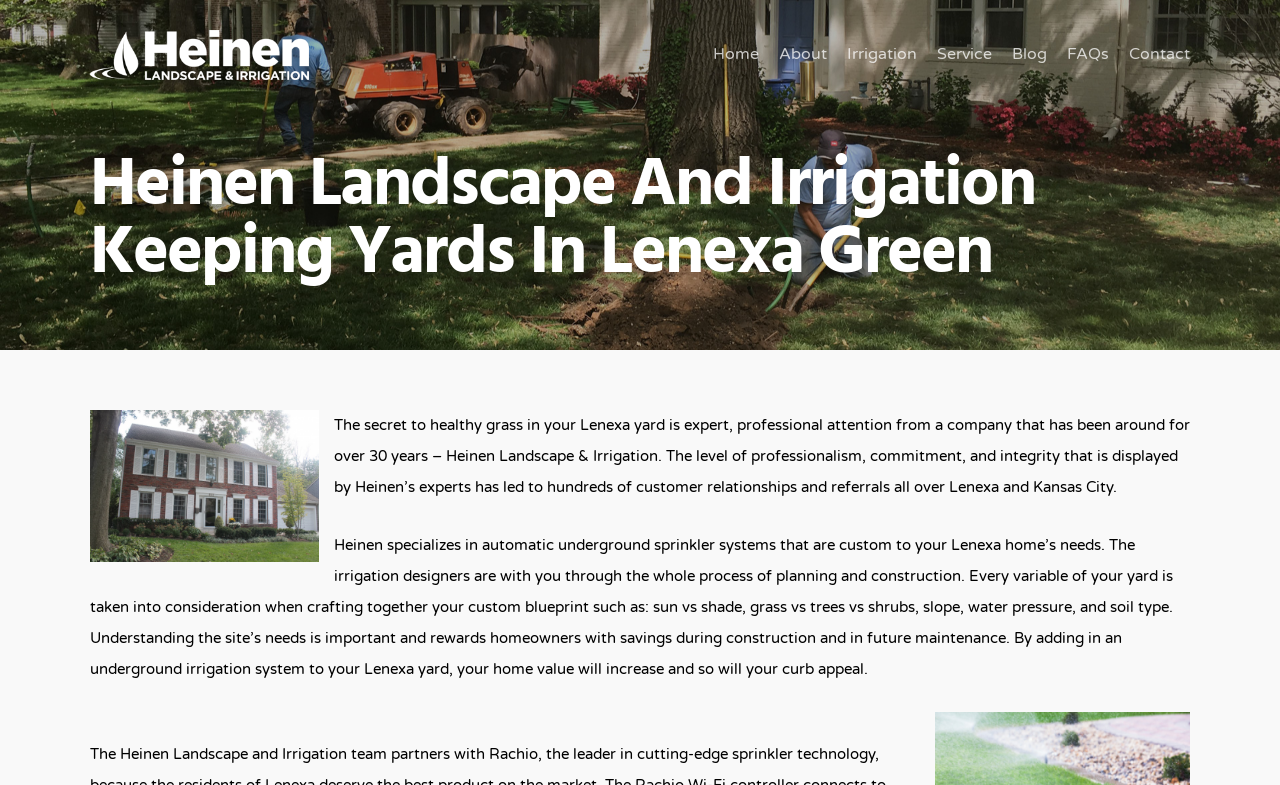Could you determine the bounding box coordinates of the clickable element to complete the instruction: "Learn more about Irrigation services"? Provide the coordinates as four float numbers between 0 and 1, i.e., [left, top, right, bottom].

[0.662, 0.013, 0.716, 0.138]